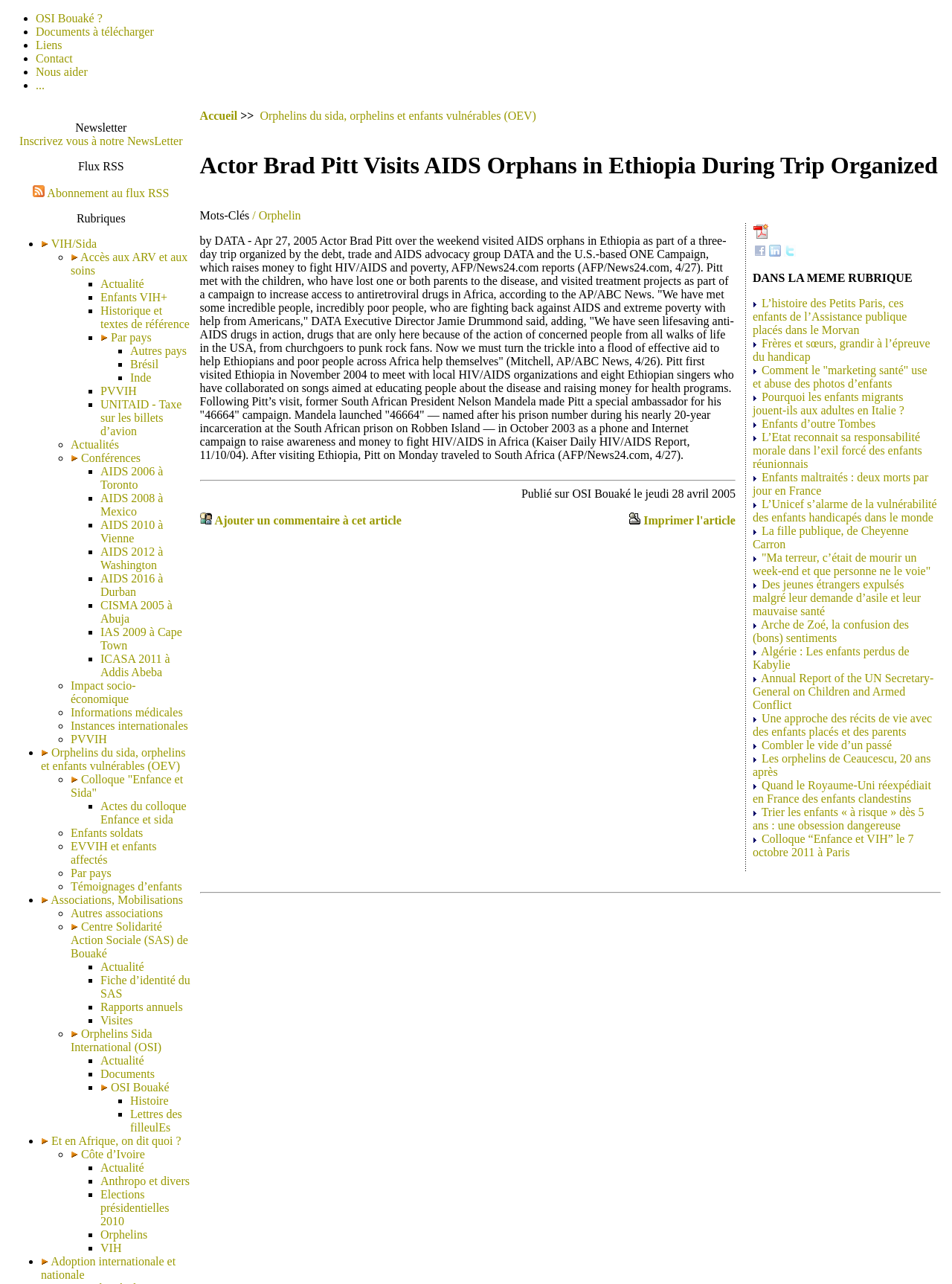What is the category of 'VIH/Sida'?
Based on the visual content, answer with a single word or a brief phrase.

Rubriques